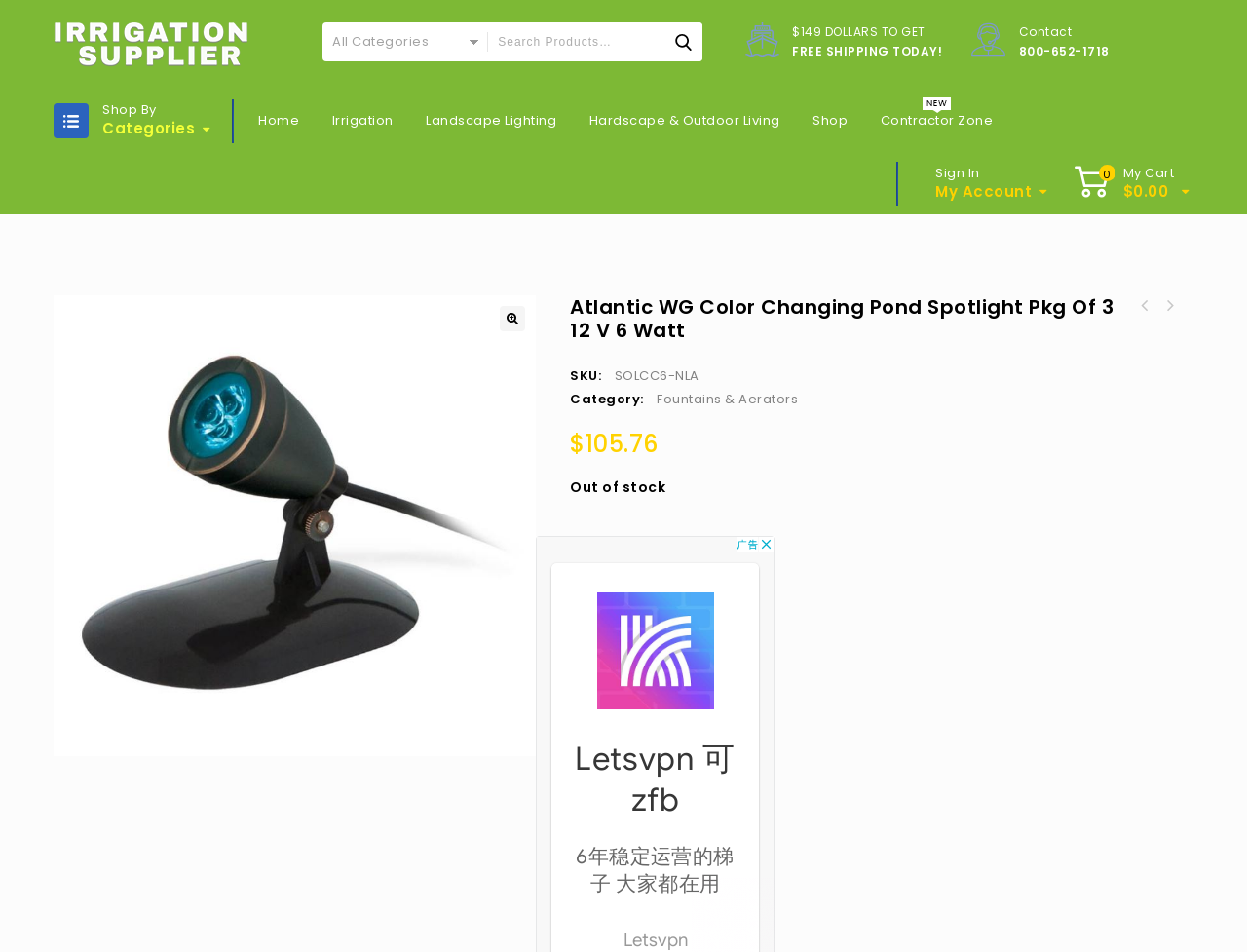Explain the webpage's design and content in an elaborate manner.

This webpage appears to be an e-commerce product page for the "Atlantic WG Color Changing Pond Spotlight pkg of 3 12 V 6 Watt" from an irrigation supplier. 

At the top left, there is a link to the "Irrigation Supplier" website. Next to it, there is a combobox and a searchbox with a "Search" button. 

On the top right, there are several static texts, including a promotion for free shipping, a contact number, and a "Contact" link. 

Below the top section, there is a navigation menu with links to "Home", "Irrigation", "Landscape Lighting", "Hardscape & Outdoor Living", "Shop", and "Contractor Zone". 

To the right of the navigation menu, there are links to "Sign In" and "My Account", as well as a cart icon with a link to view the cart contents. 

In the main content area, there is a heading with the product name, followed by a section with product details, including the SKU, category, and price. The product is currently out of stock. 

There are also several links to related products, including the "Calsense Flow Sensor Wired Brass Tee Mounted 2 in. NPT" and the "Rain Bird Xeri-Bug Emitter 1.0 gph Barb Black". 

Additionally, there is a search icon with a magnifying glass image and another image with no description.